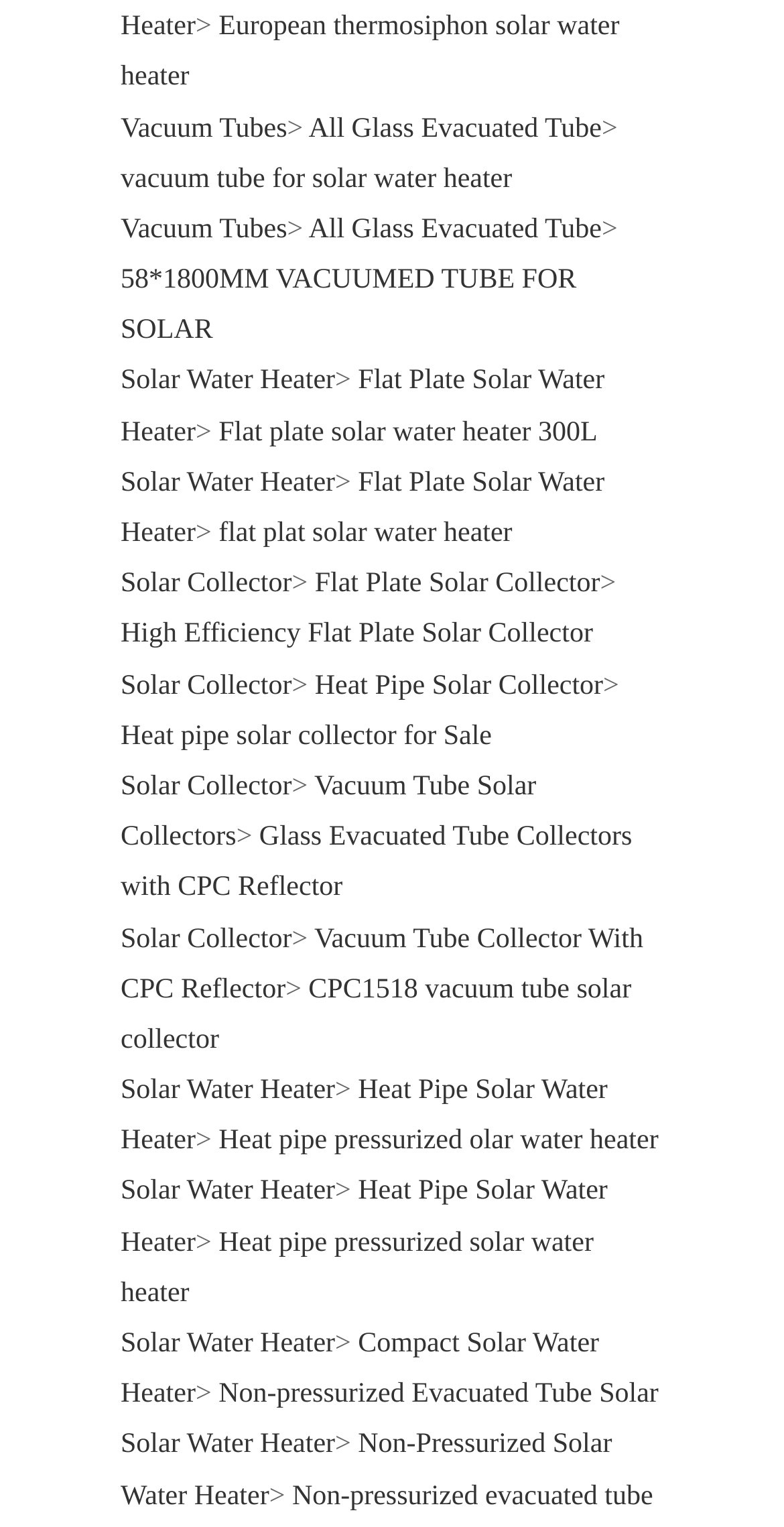Determine the bounding box coordinates of the element that should be clicked to execute the following command: "Click on European thermosiphon solar water heater".

[0.154, 0.008, 0.79, 0.061]